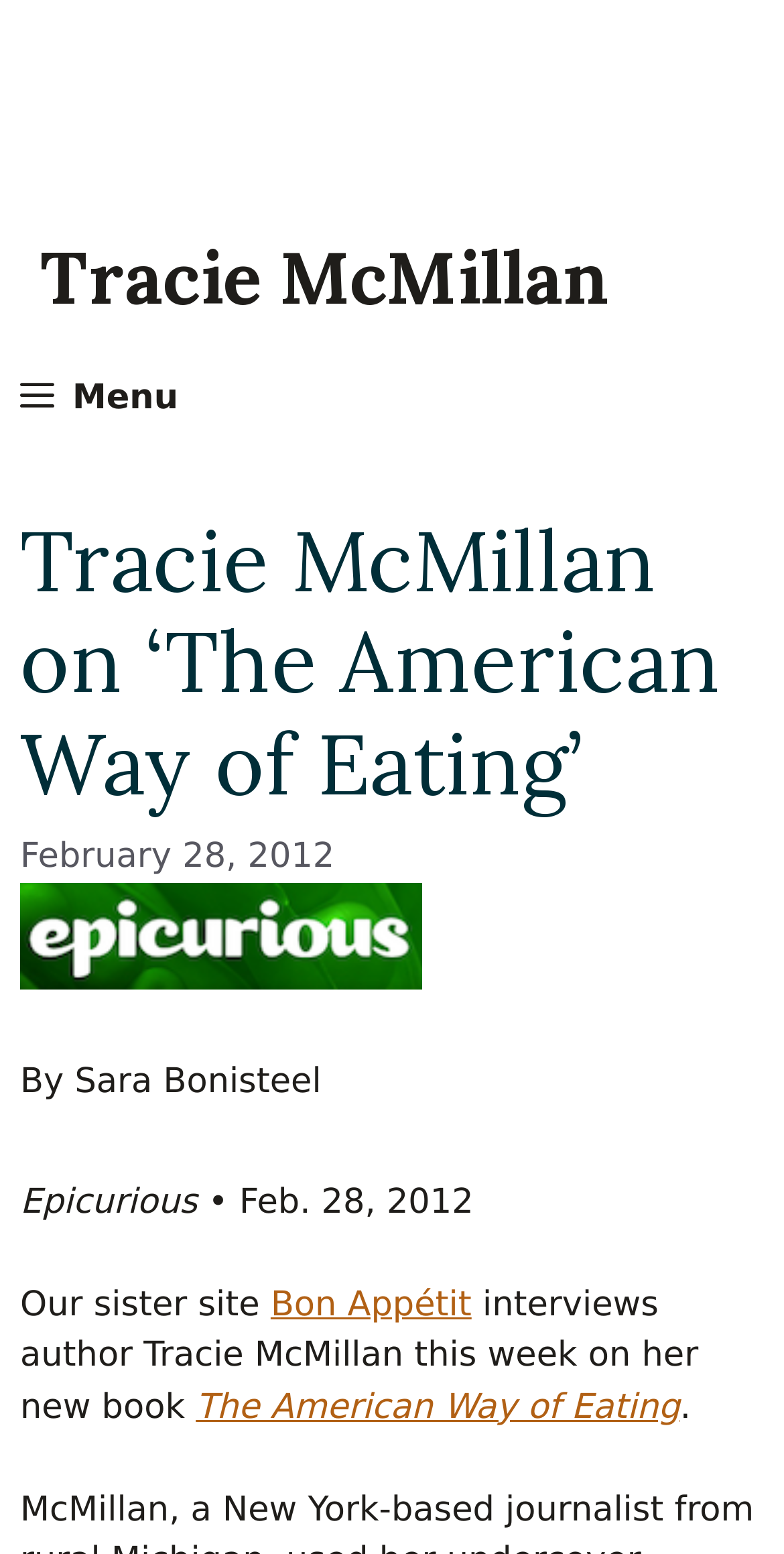Answer briefly with one word or phrase:
Who is the author of the article?

Sara Bonisteel